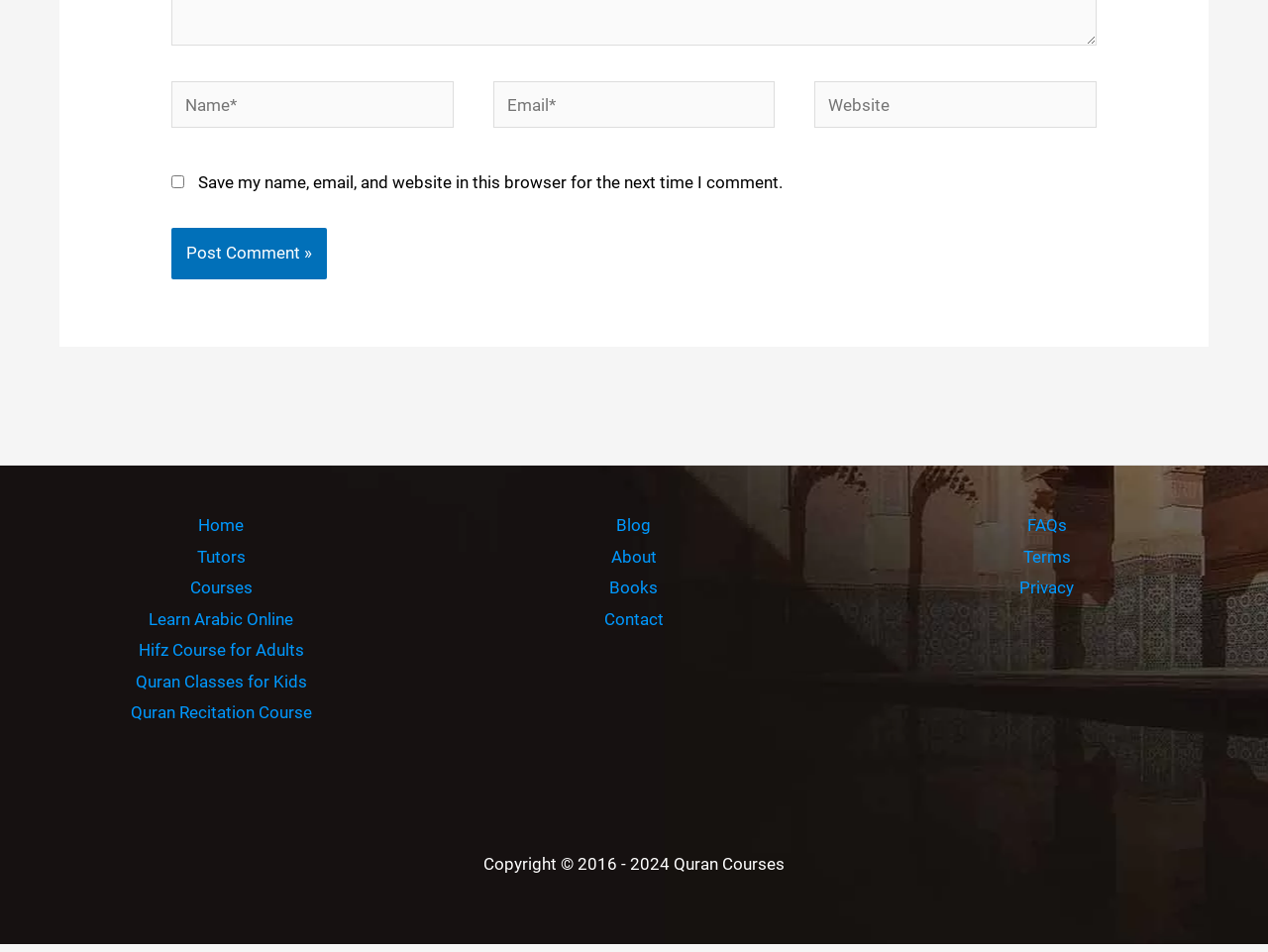Indicate the bounding box coordinates of the clickable region to achieve the following instruction: "Visit the home page."

[0.157, 0.541, 0.192, 0.562]